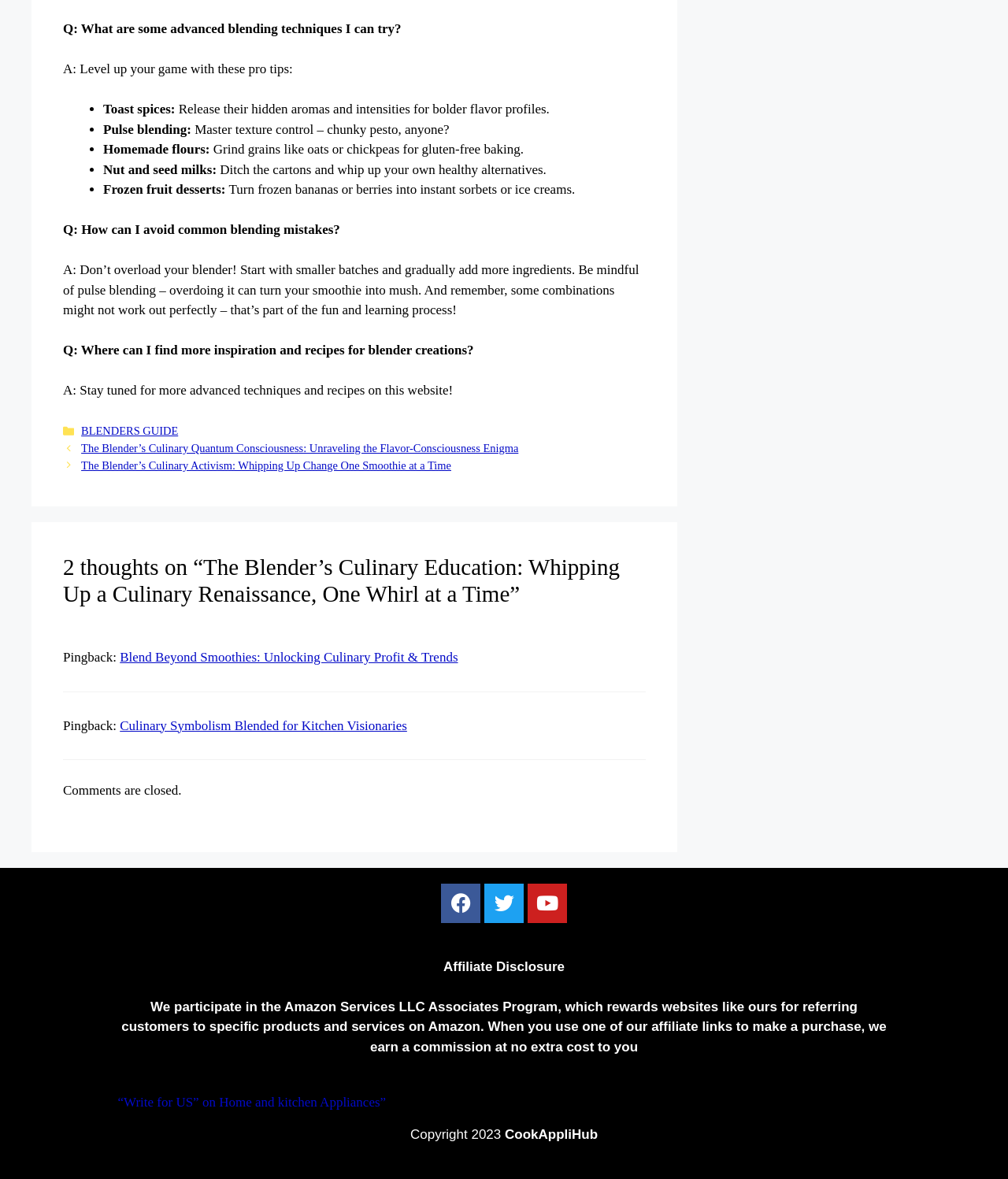What is the topic of the Q&A section?
Based on the screenshot, give a detailed explanation to answer the question.

The Q&A section is discussing advanced blending techniques, common blending mistakes, and finding inspiration for blender creations, which indicates that the topic is related to blending techniques.